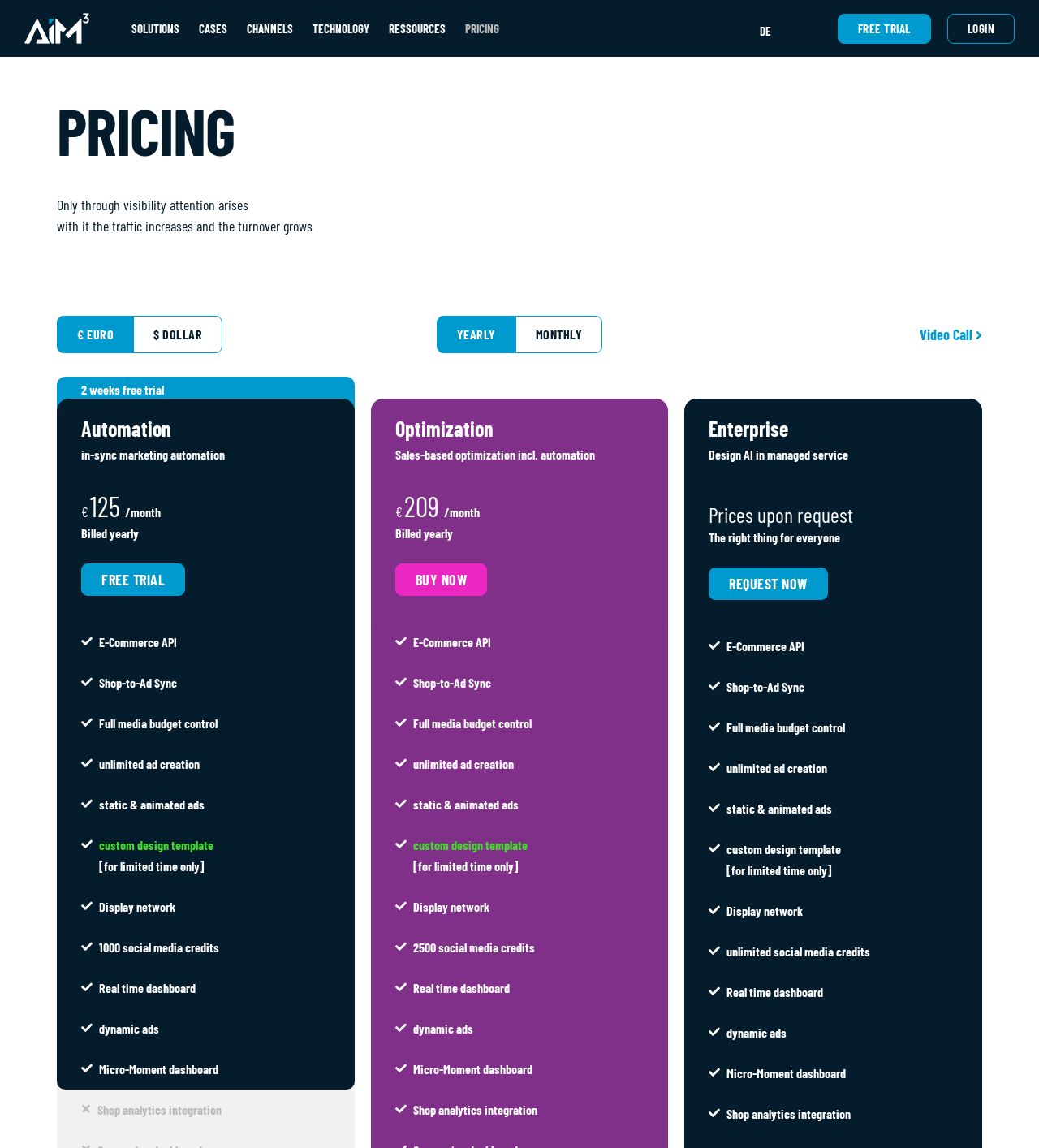Find the bounding box coordinates of the clickable region needed to perform the following instruction: "Click on the 'FREE TRIAL' button". The coordinates should be provided as four float numbers between 0 and 1, i.e., [left, top, right, bottom].

[0.078, 0.491, 0.178, 0.519]